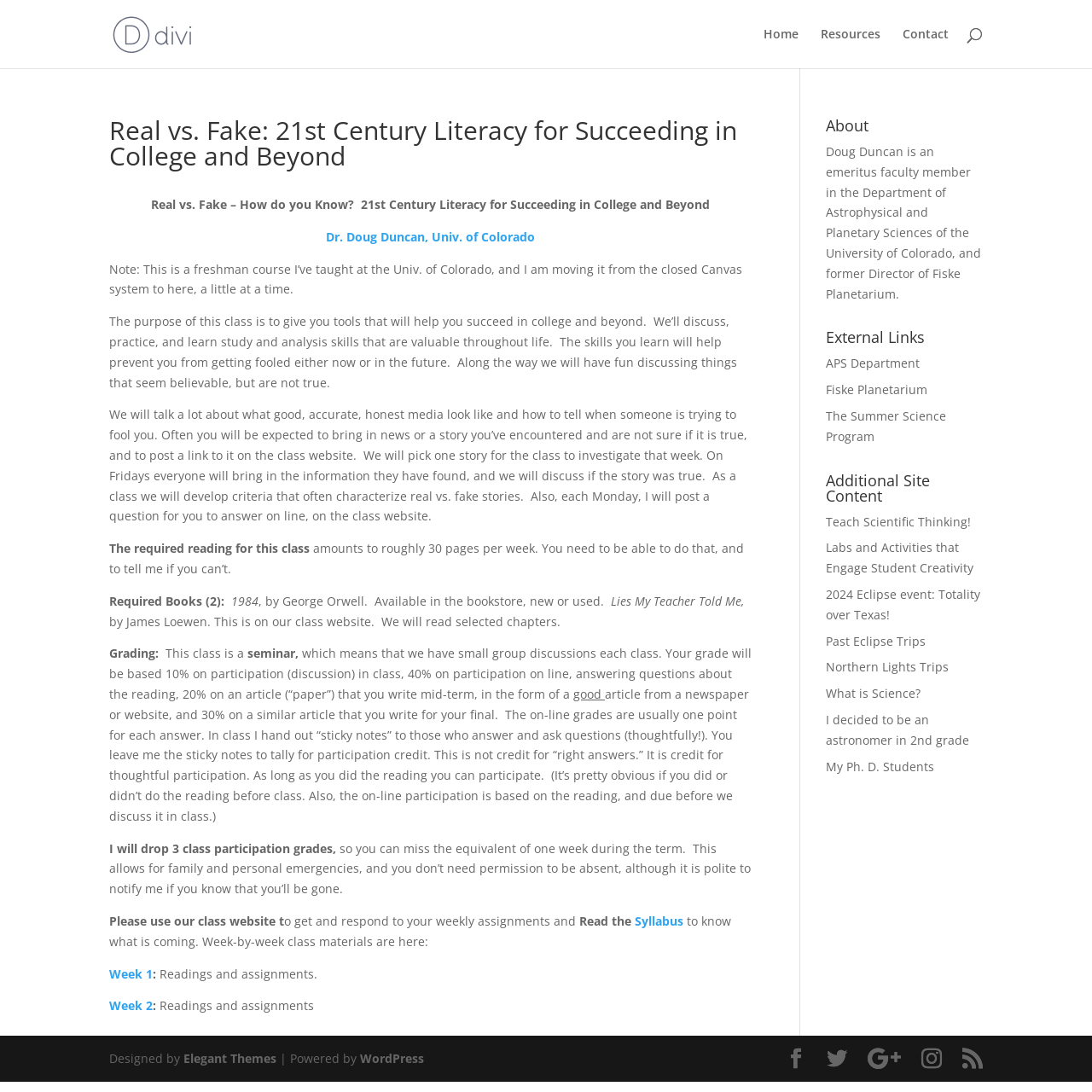Give a detailed account of the webpage's layout and content.

This webpage is Doug Duncan's Home Page, which appears to be a personal website for an emeritus faculty member in the Department of Astrophysical and Planetary Sciences at the University of Colorado. The page is divided into several sections.

At the top, there is a navigation menu with links to "Home", "Resources", and "Contact". Below this, there is a search bar that spans almost the entire width of the page.

The main content of the page is an article titled "Real vs. Fake: 21st Century Literacy for Succeeding in College and Beyond". This article is divided into several sections, including an introduction, course description, required reading, grading, and participation guidelines. The introduction explains the purpose of the course, which is to teach students how to succeed in college and beyond by developing study and analysis skills. The course description outlines the topics that will be covered, including what good, accurate, and honest media look like and how to tell when someone is trying to fool you. The required reading section lists two books, "1984" by George Orwell and "Lies My Teacher Told Me" by James Loewen. The grading section explains how the course will be graded, including participation, online participation, and written assignments. The participation guidelines section explains how students can participate in class and online discussions.

To the right of the article, there are three columns of links. The first column has links to "About", "External Links", and "Additional Site Content". The "About" section provides a brief biography of Doug Duncan. The "External Links" section has links to the APS Department, Fiske Planetarium, and The Summer Science Program. The "Additional Site Content" section has links to various topics, including teaching scientific thinking, labs and activities that engage student creativity, and past eclipse trips.

At the very bottom of the page, there is a footer section with links to social media platforms, a copyright notice, and a mention of the website's design and platform.